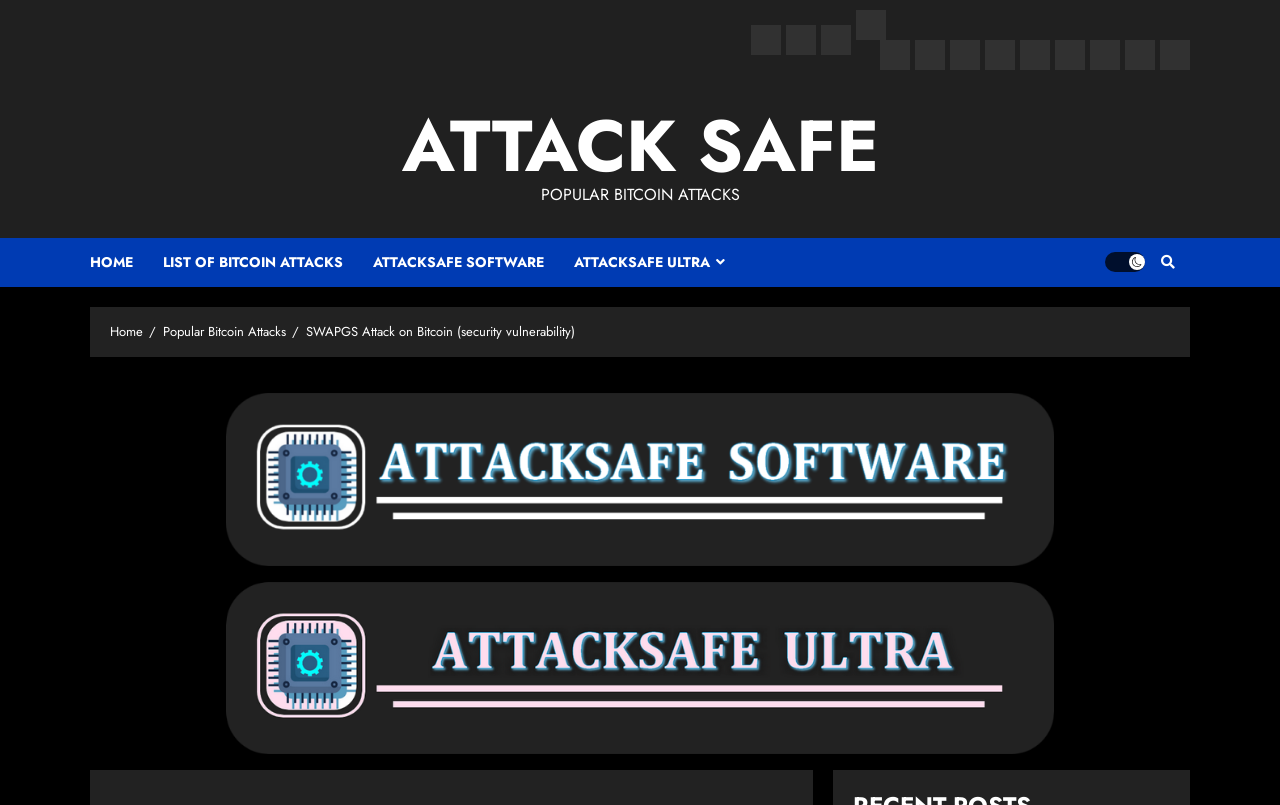Using the webpage screenshot, find the UI element described by Home. Provide the bounding box coordinates in the format (top-left x, top-left y, bottom-right x, bottom-right y), ensuring all values are floating point numbers between 0 and 1.

[0.086, 0.399, 0.112, 0.424]